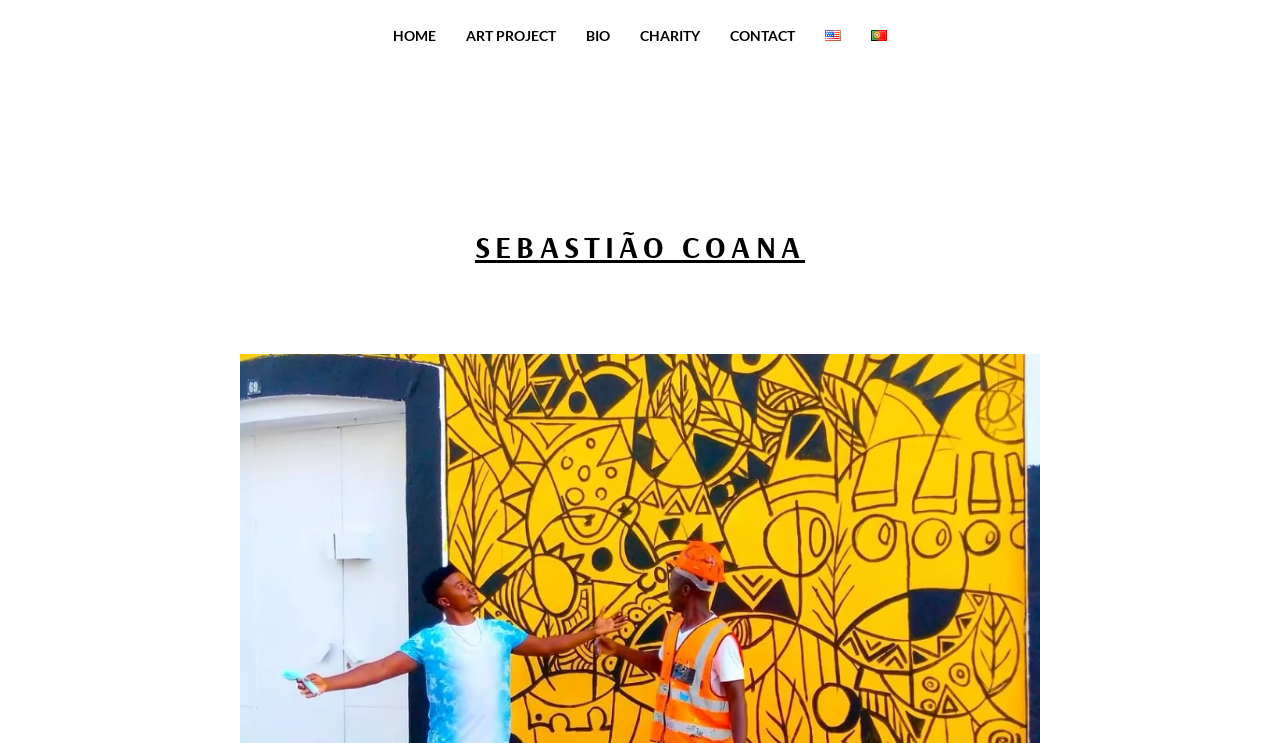Locate the bounding box coordinates of the area you need to click to fulfill this instruction: 'go to home page'. The coordinates must be in the form of four float numbers ranging from 0 to 1: [left, top, right, bottom].

[0.295, 0.013, 0.352, 0.081]